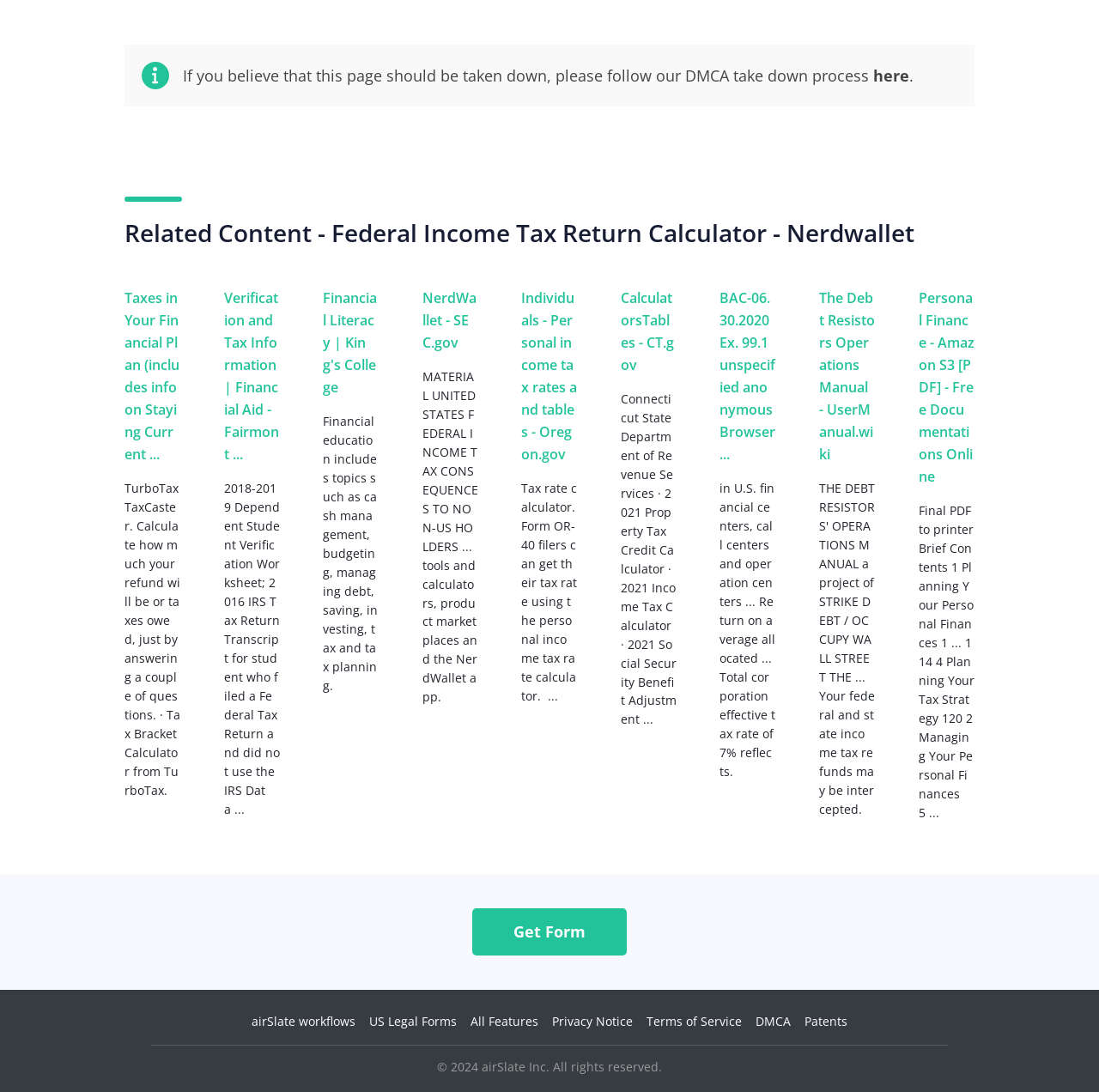What is the name of the company mentioned at the bottom of the webpage?
Using the information from the image, provide a comprehensive answer to the question.

The company name 'airSlate Inc.' is mentioned at the bottom of the webpage, along with the copyright information '© 2024 airSlate Inc. All rights reserved'.